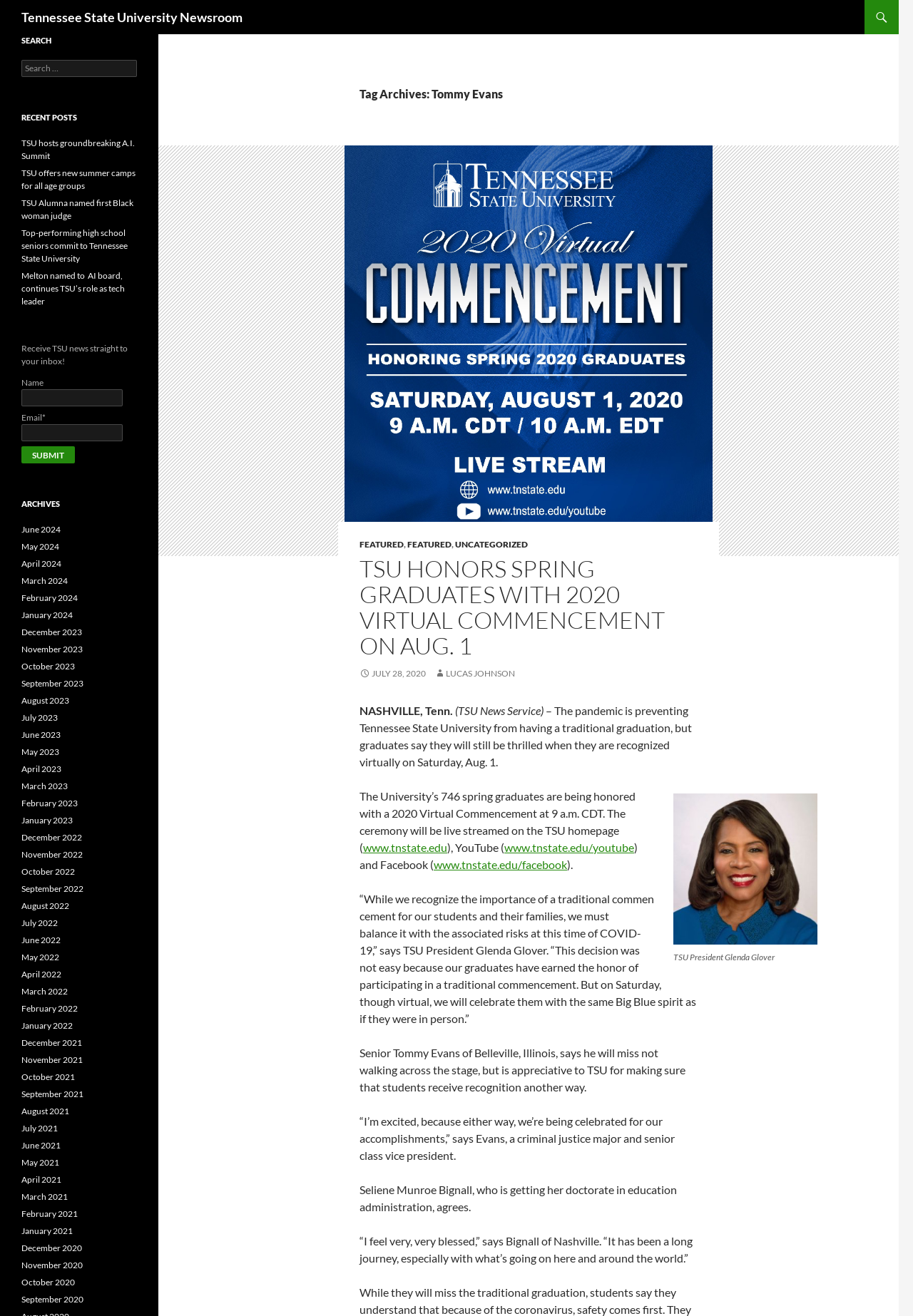Please answer the following question using a single word or phrase: What is the title of the news article?

TSU HONORS SPRING GRADUATES WITH 2020 VIRTUAL COMMENCEMENT ON AUG. 1